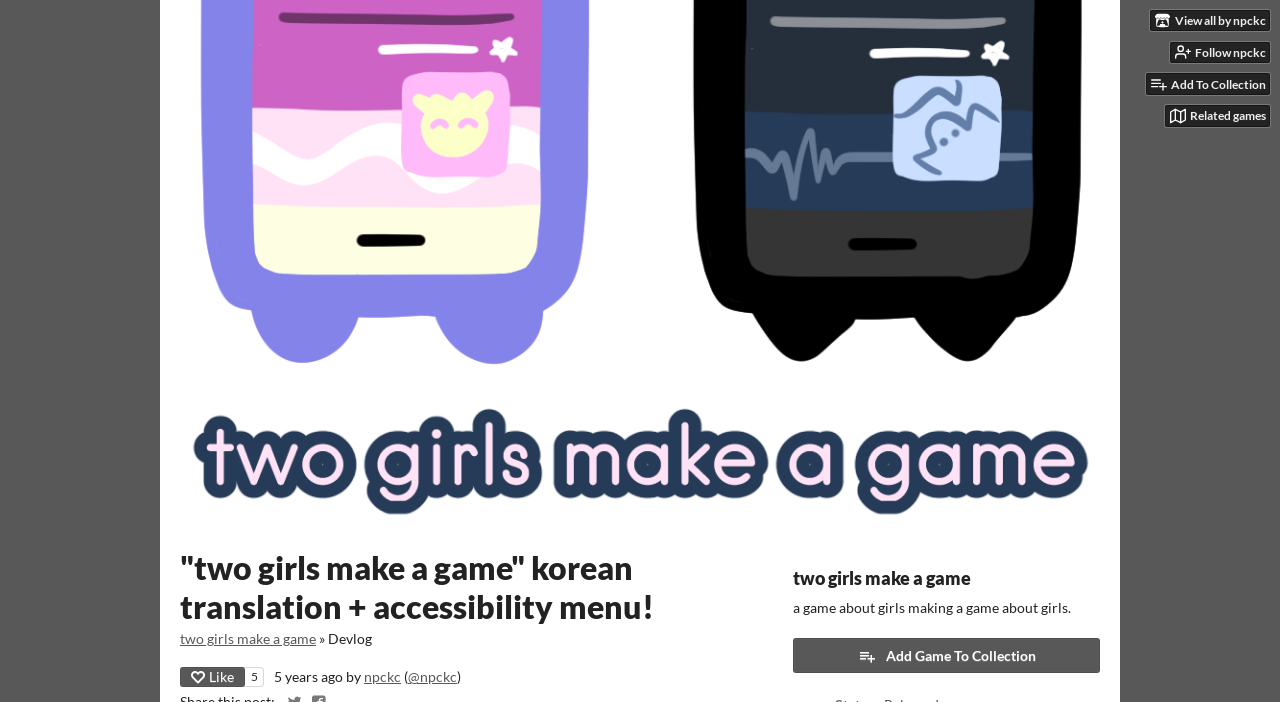Indicate the bounding box coordinates of the element that needs to be clicked to satisfy the following instruction: "Add game to collection". The coordinates should be four float numbers between 0 and 1, i.e., [left, top, right, bottom].

[0.895, 0.105, 0.992, 0.135]